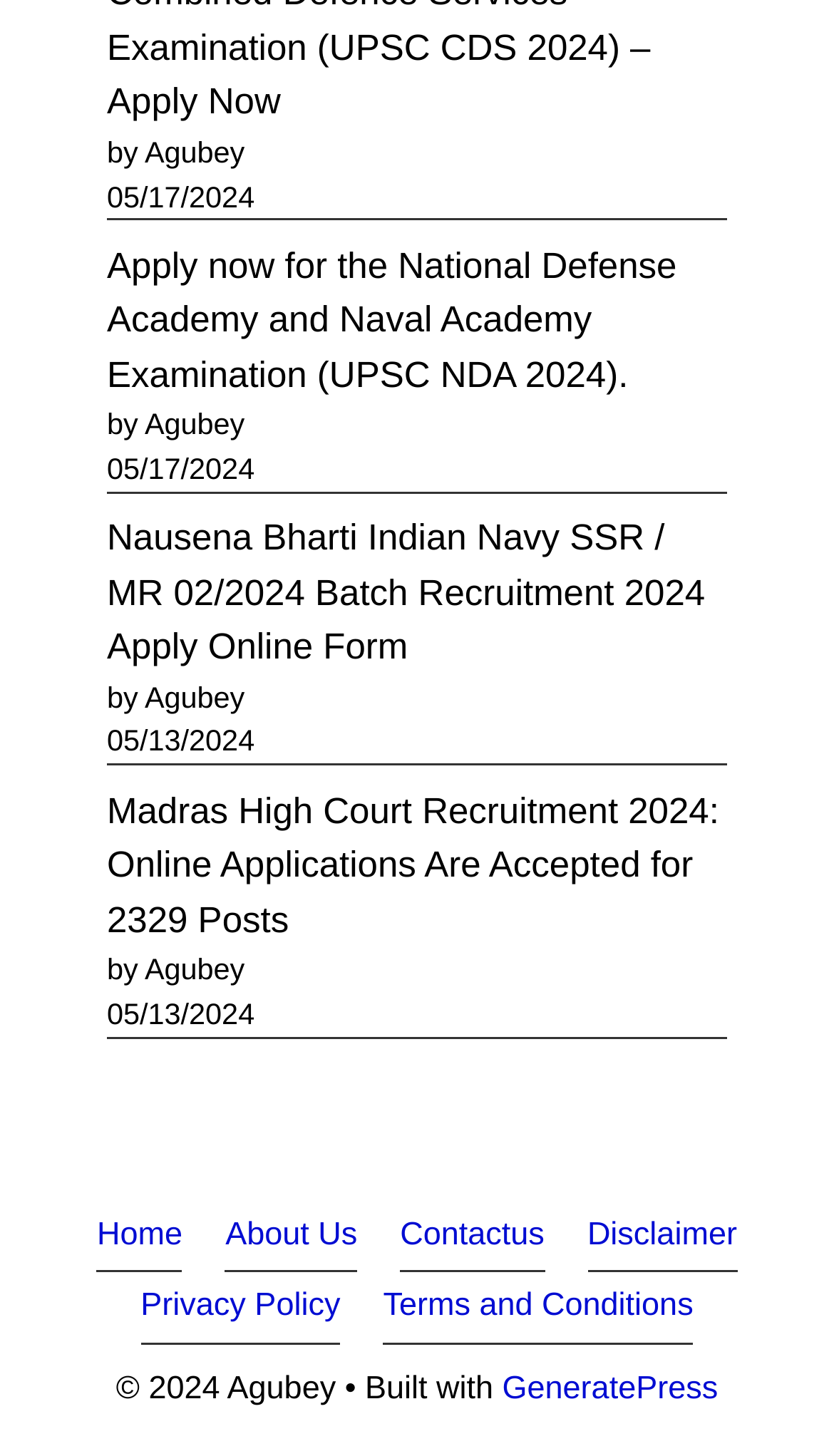Please determine the bounding box coordinates for the element that should be clicked to follow these instructions: "Apply for the National Defense Academy and Naval Academy Examination".

[0.128, 0.169, 0.812, 0.271]